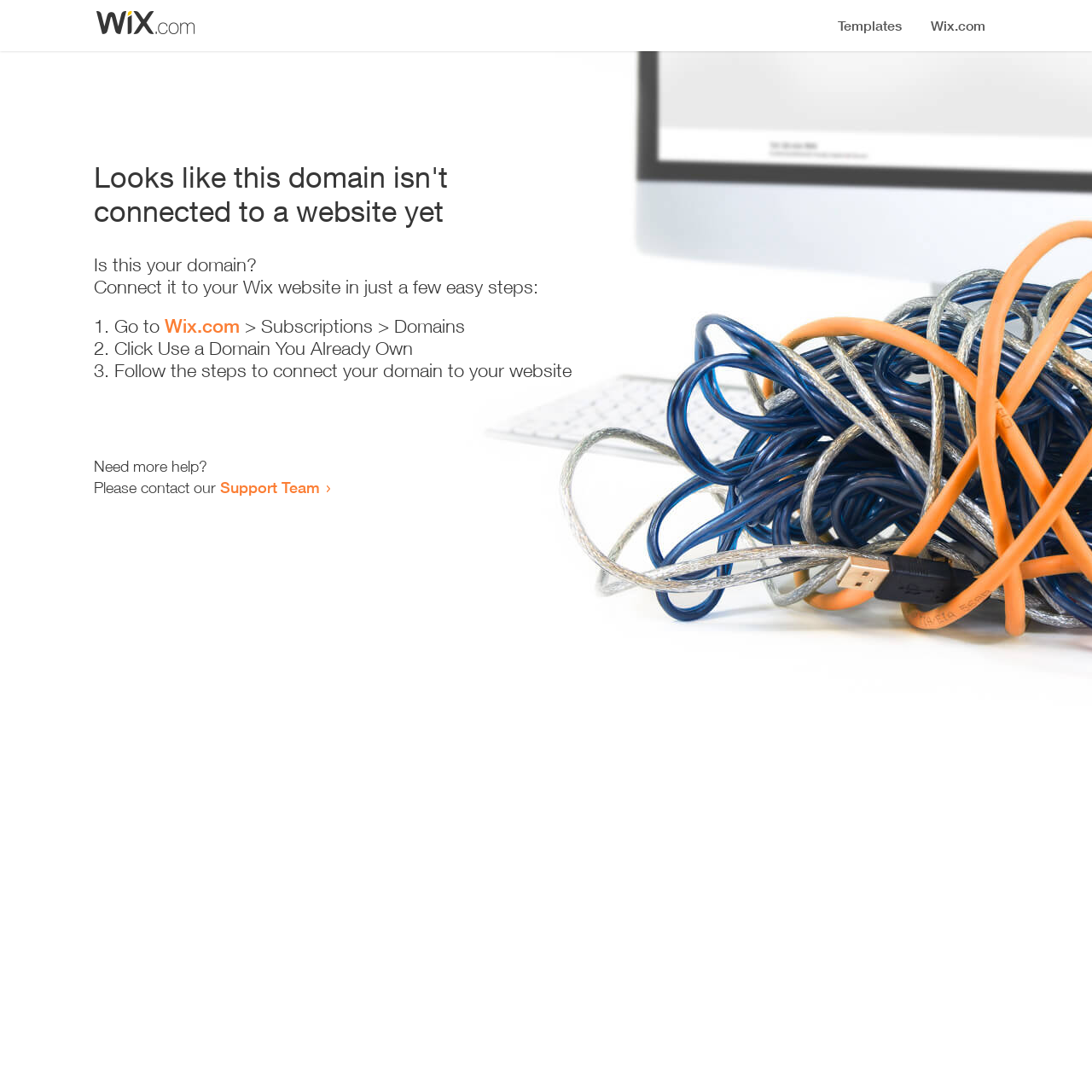Identify and generate the primary title of the webpage.

Looks like this domain isn't
connected to a website yet